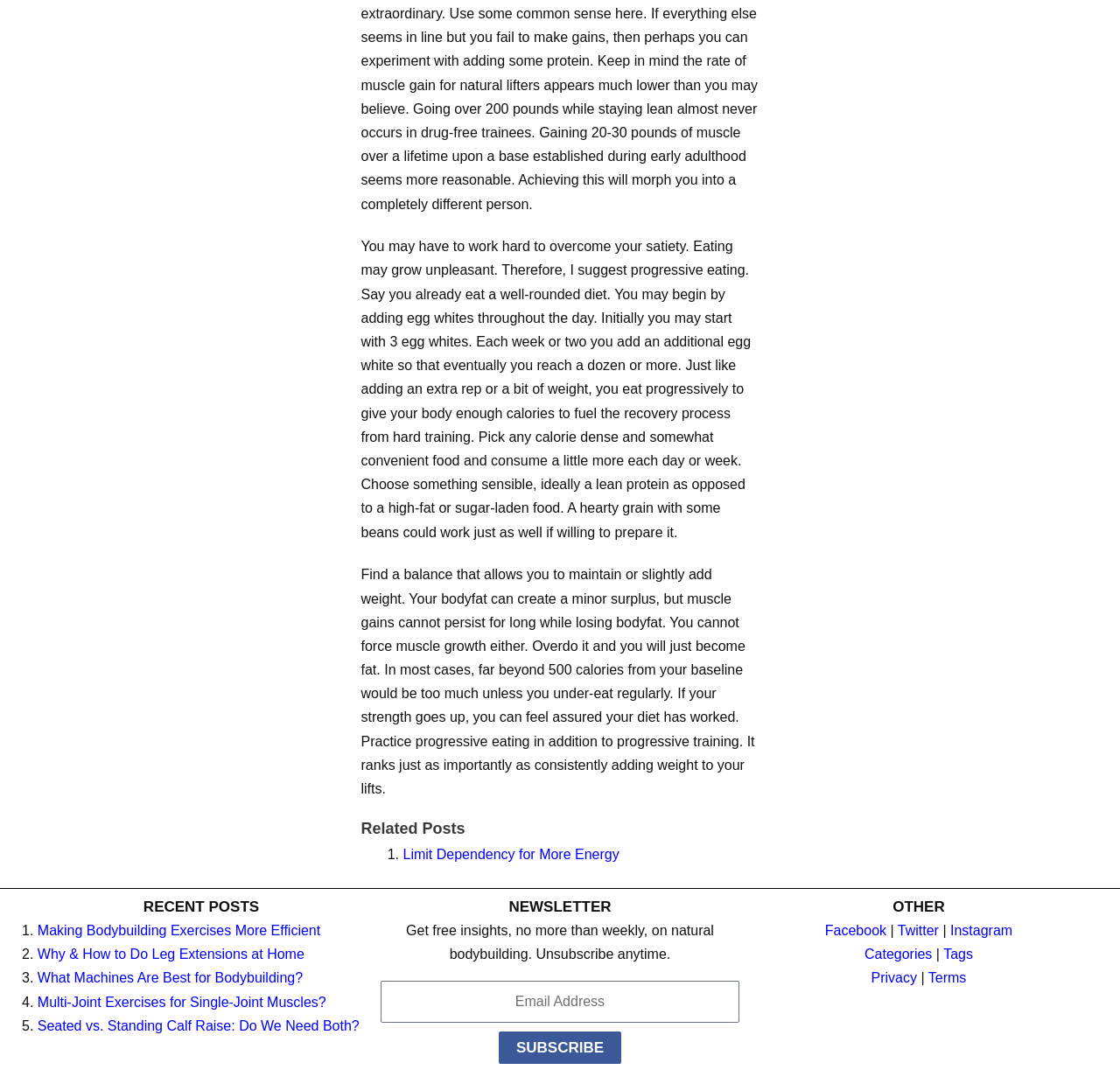Identify the bounding box coordinates for the UI element described as: "Making Bodybuilding Exercises More Efficient". The coordinates should be provided as four floats between 0 and 1: [left, top, right, bottom].

[0.033, 0.857, 0.286, 0.871]